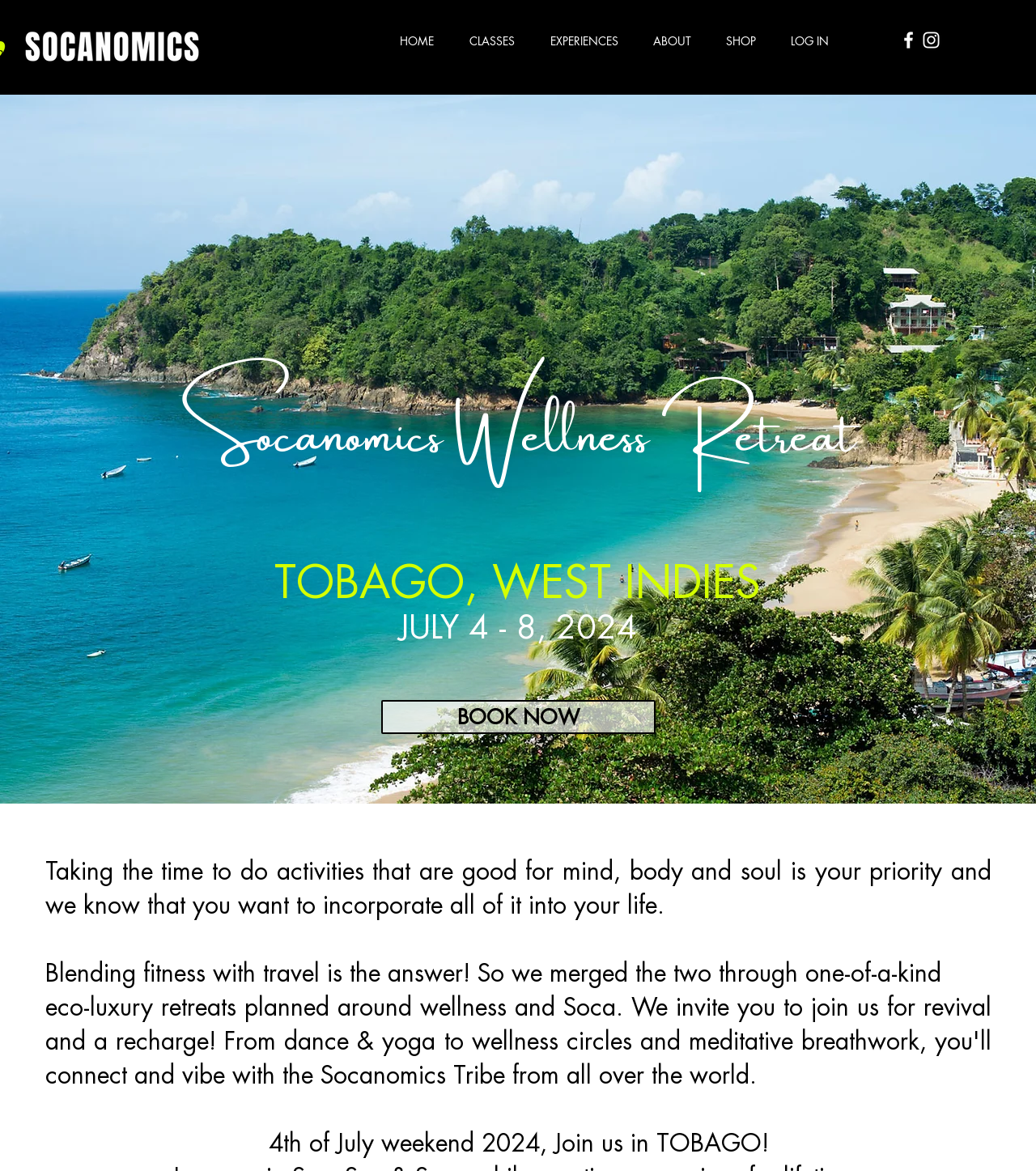Answer the following query concisely with a single word or phrase:
What is the location of the wellness retreat?

Tobago, West Indies